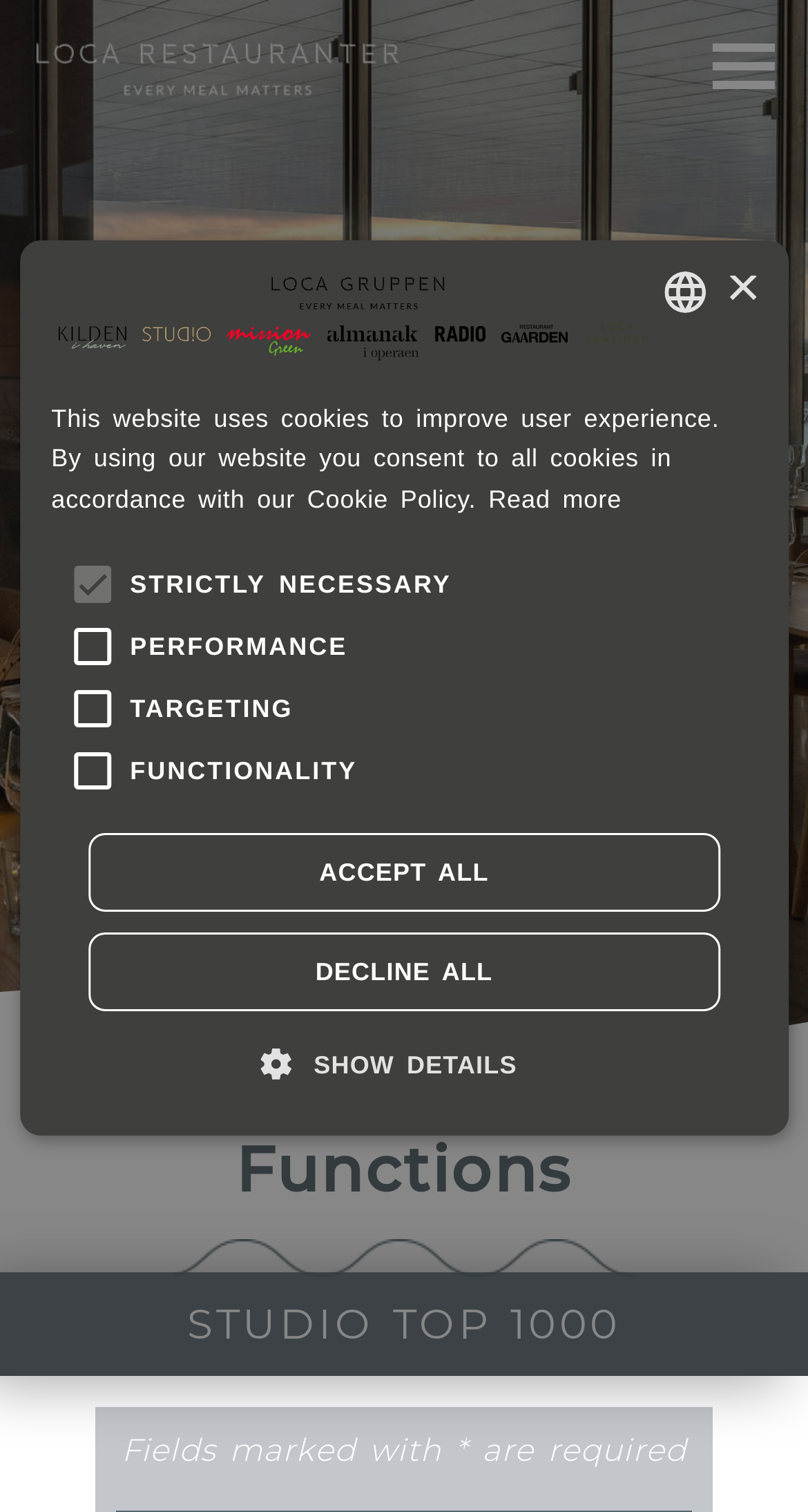What is the purpose of the 'COOKIE DECLARATION' button?
Make sure to answer the question with a detailed and comprehensive explanation.

I found the 'COOKIE DECLARATION' button located at the bottom of the webpage, and based on its position and context, I inferred that its purpose is to show the cookie declaration.